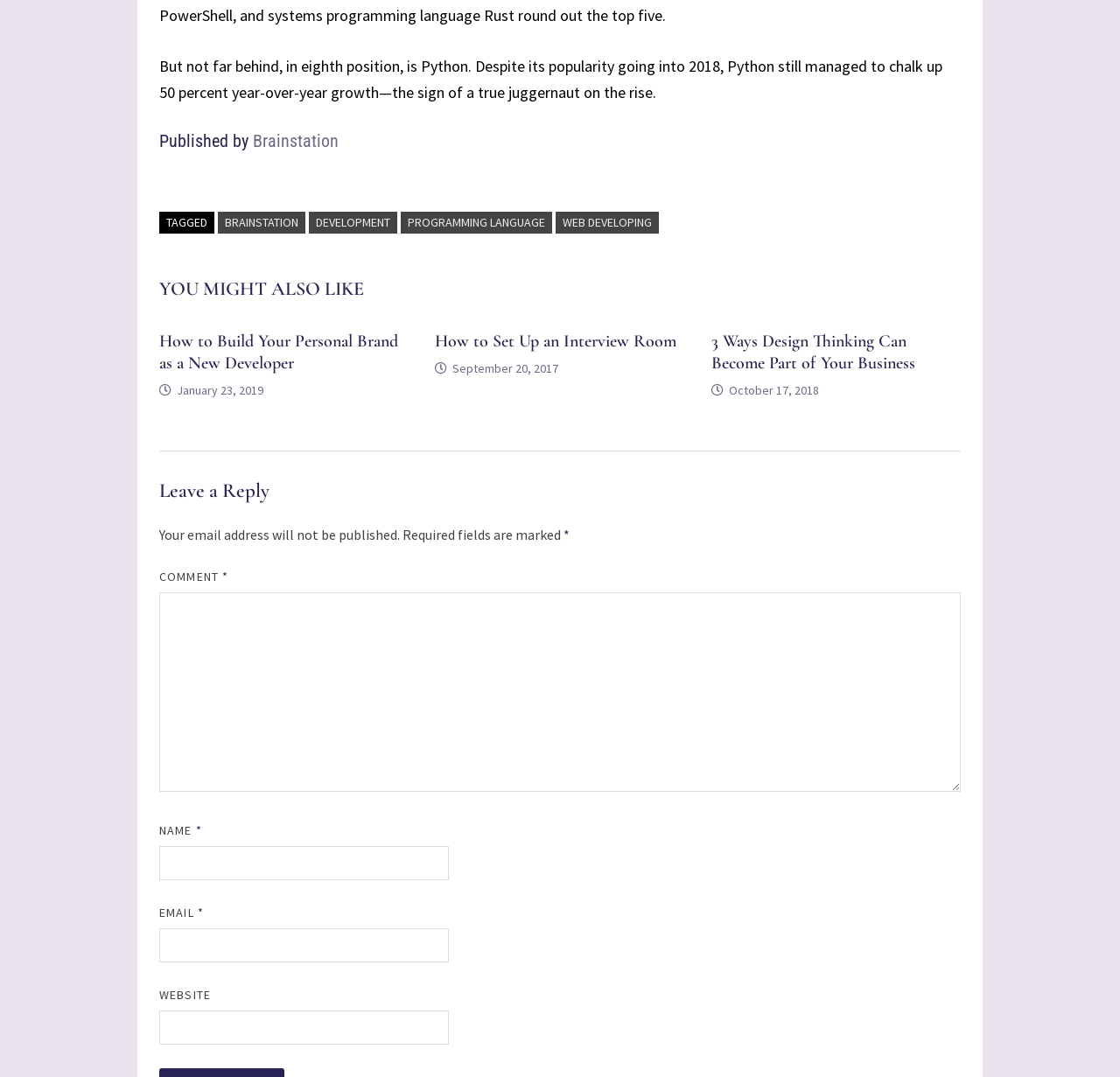Identify the bounding box coordinates for the region to click in order to carry out this instruction: "Enter your email address in the text box". Provide the coordinates using four float numbers between 0 and 1, formatted as [left, top, right, bottom].

[0.142, 0.862, 0.401, 0.894]